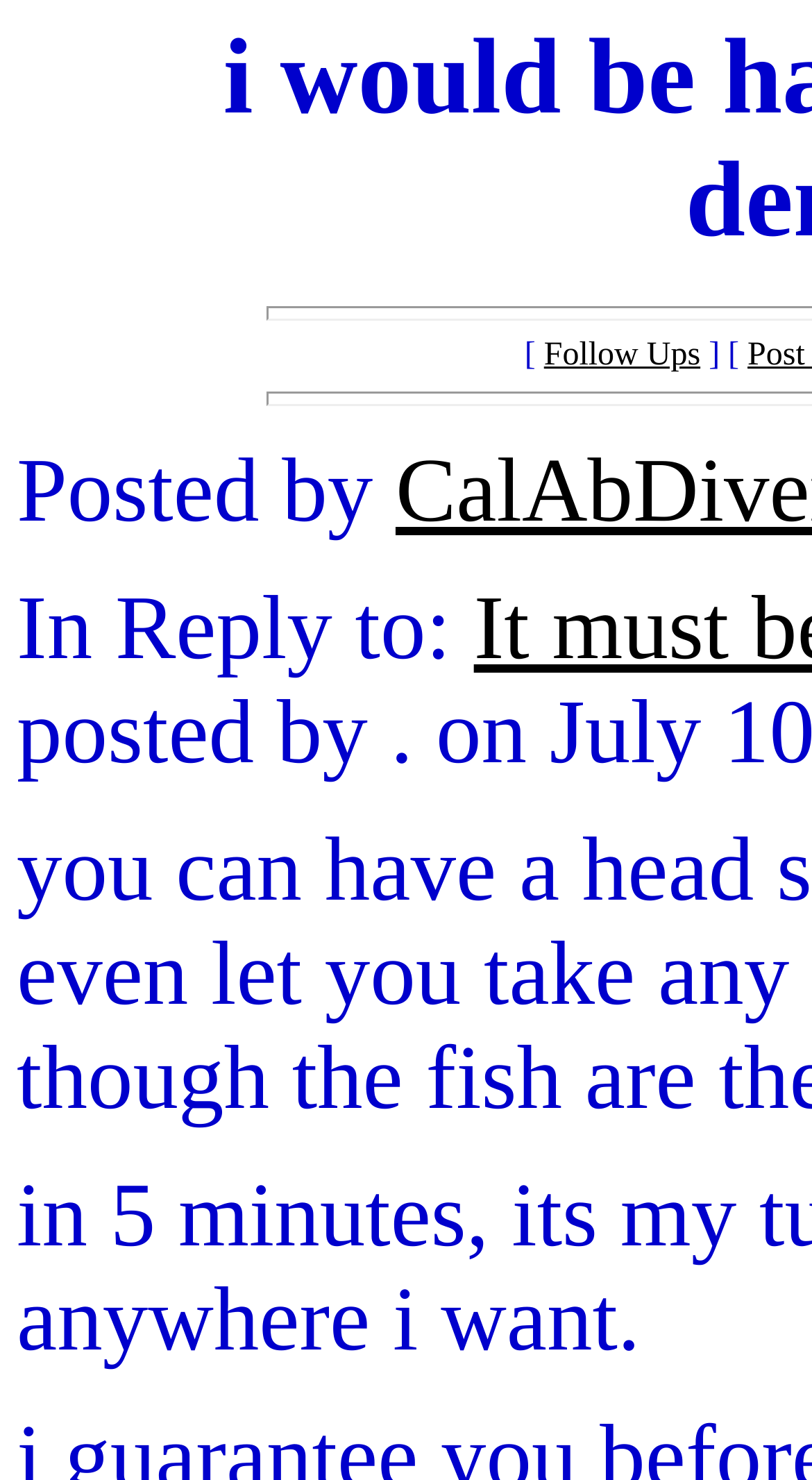Provide the bounding box coordinates, formatted as (top-left x, top-left y, bottom-right x, bottom-right y), with all values being floating point numbers between 0 and 1. Identify the bounding box of the UI element that matches the description: Follow Ups

[0.67, 0.229, 0.862, 0.252]